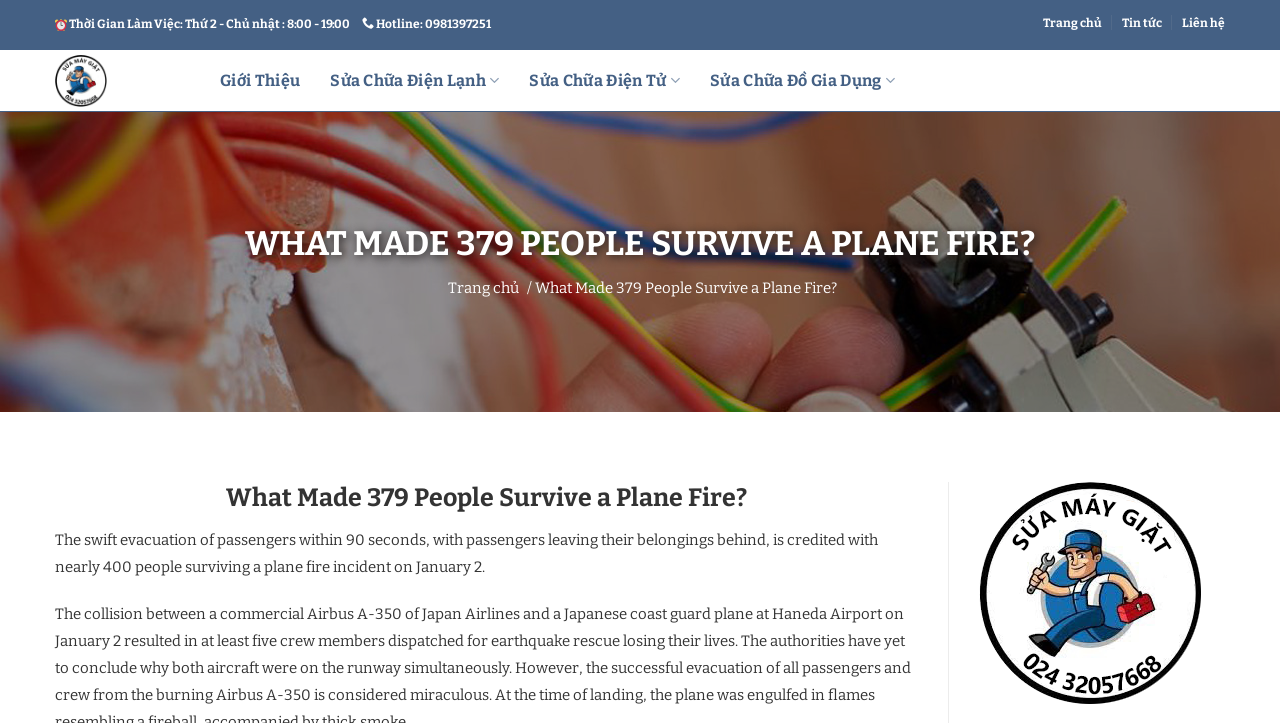Based on the element description Trang chủ, identify the bounding box coordinates for the UI element. The coordinates should be in the format (top-left x, top-left y, bottom-right x, bottom-right y) and within the 0 to 1 range.

[0.815, 0.014, 0.869, 0.055]